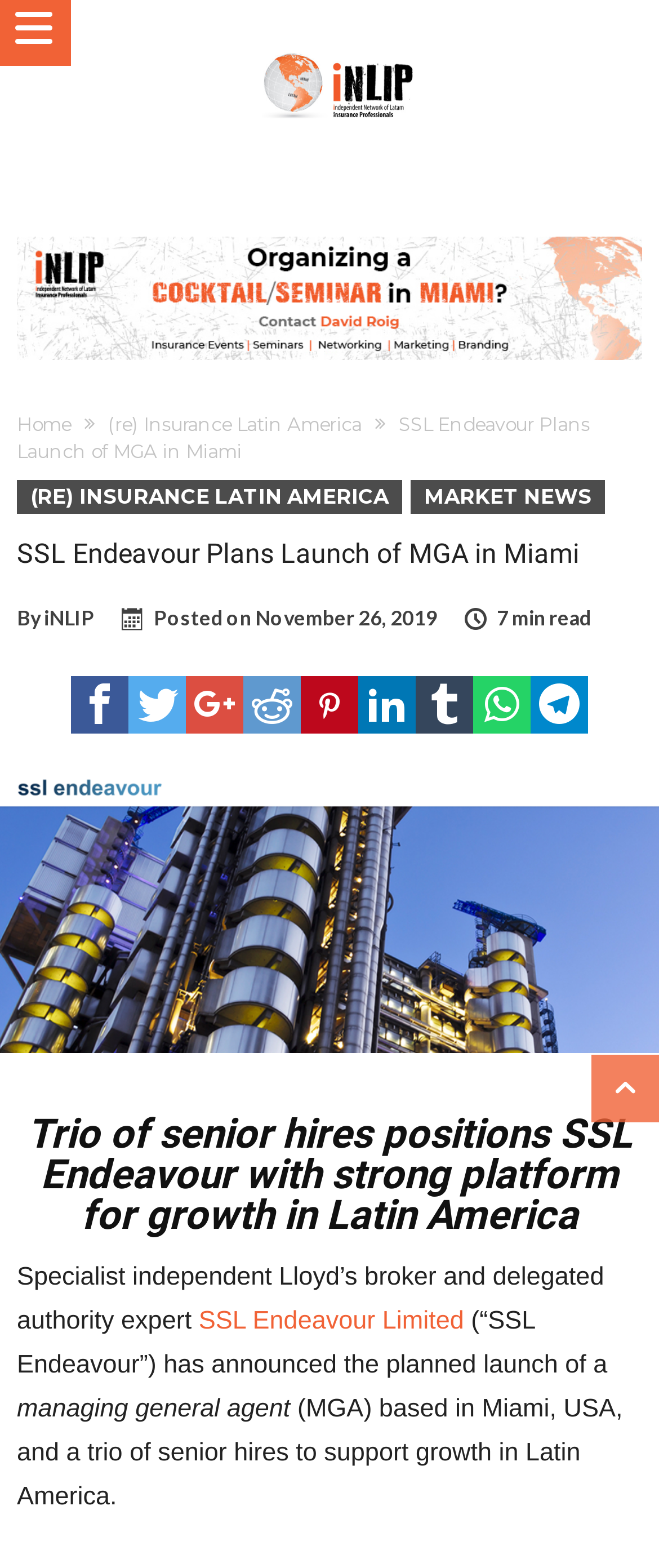Using the provided description: "alt="Ayrshire Rivers Trust"", find the bounding box coordinates of the corresponding UI element. The output should be four float numbers between 0 and 1, in the format [left, top, right, bottom].

None